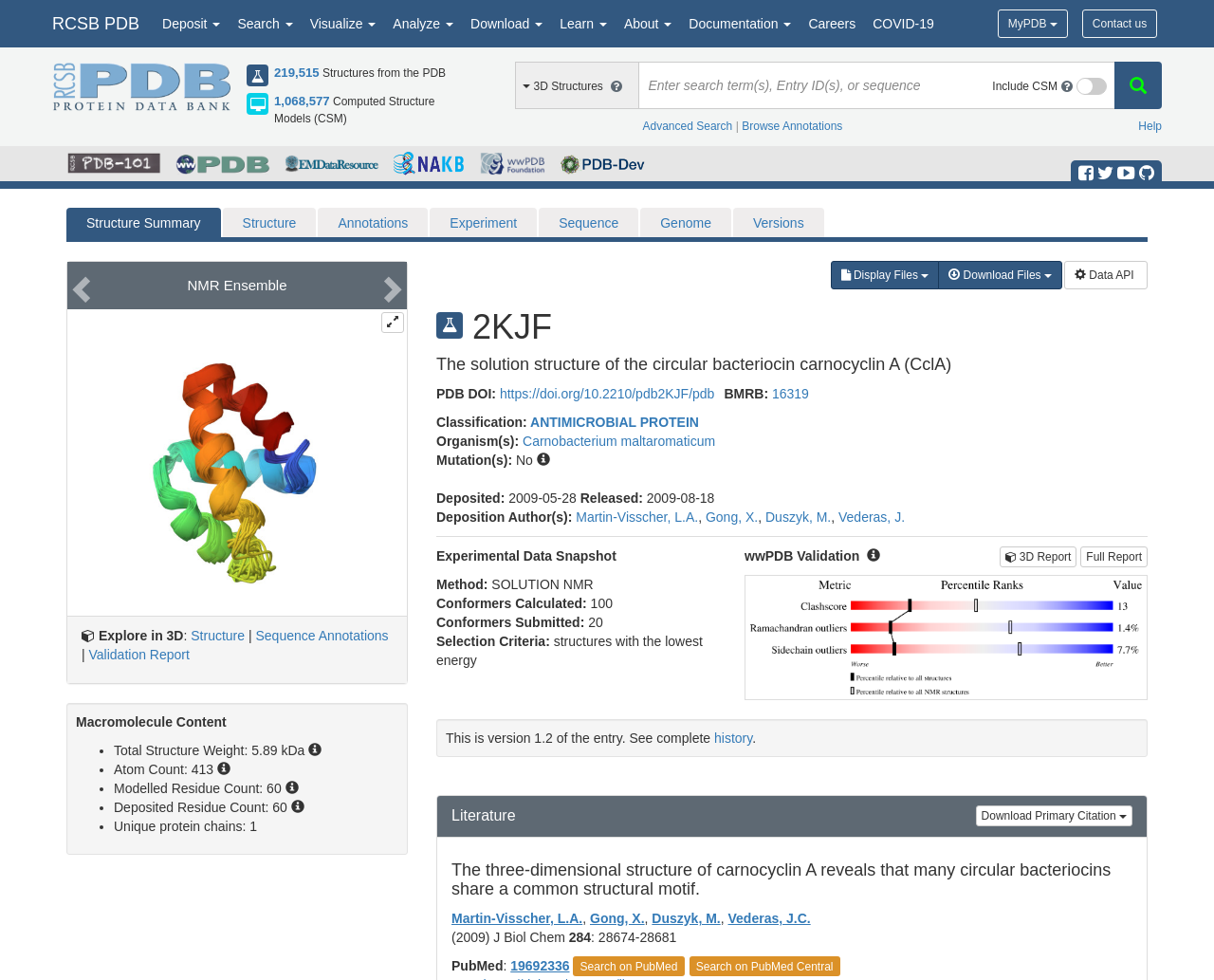What is the text of the first table cell in the second table?
Provide a detailed answer to the question, using the image to inform your response.

I looked at the second table, which has two table rows. The first table cell in the second table row contains the text 'RCSB PDB'.